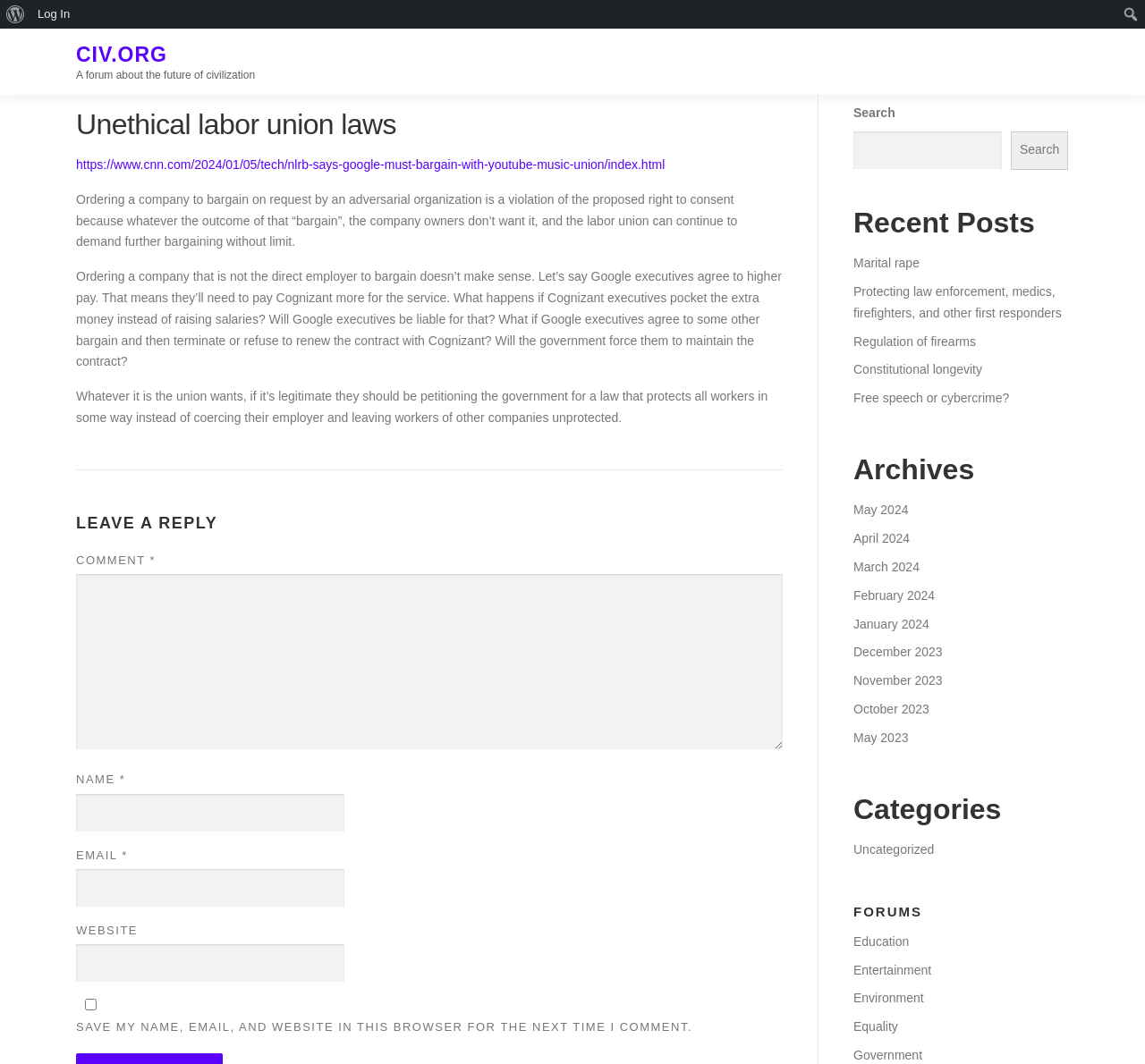Describe all the key features of the webpage in detail.

The webpage is about a forum discussing various topics, with a focus on the future of civilization. At the top, there is a menu bar with options like "About WordPress" and "Log In". On the top-right corner, there is a search bar with a magnifying glass icon. 

Below the menu bar, there is a header section with a link to "CIV.ORG" and a tagline "A forum about the future of civilization". On the left side, there are several links to different pages, including "About civ.org", "Activity", "Front Page", and more.

The main content area is divided into two sections. On the left, there is an article with a heading "Unethical labor union laws" and several paragraphs of text discussing the topic. There is also a link to a CNN article related to the topic. 

On the right side, there are several sections, including a search bar, a "Recent Posts" section with links to various articles, an "Archives" section with links to posts from different months, and a "Categories" section with links to different categories. There is also a "FORUMS" section with links to different forums, such as "Education", "Entertainment", and more.

At the bottom of the page, there is a comment section where users can leave a reply. The comment section has fields for name, email, website, and a checkbox to save the user's information for future comments.